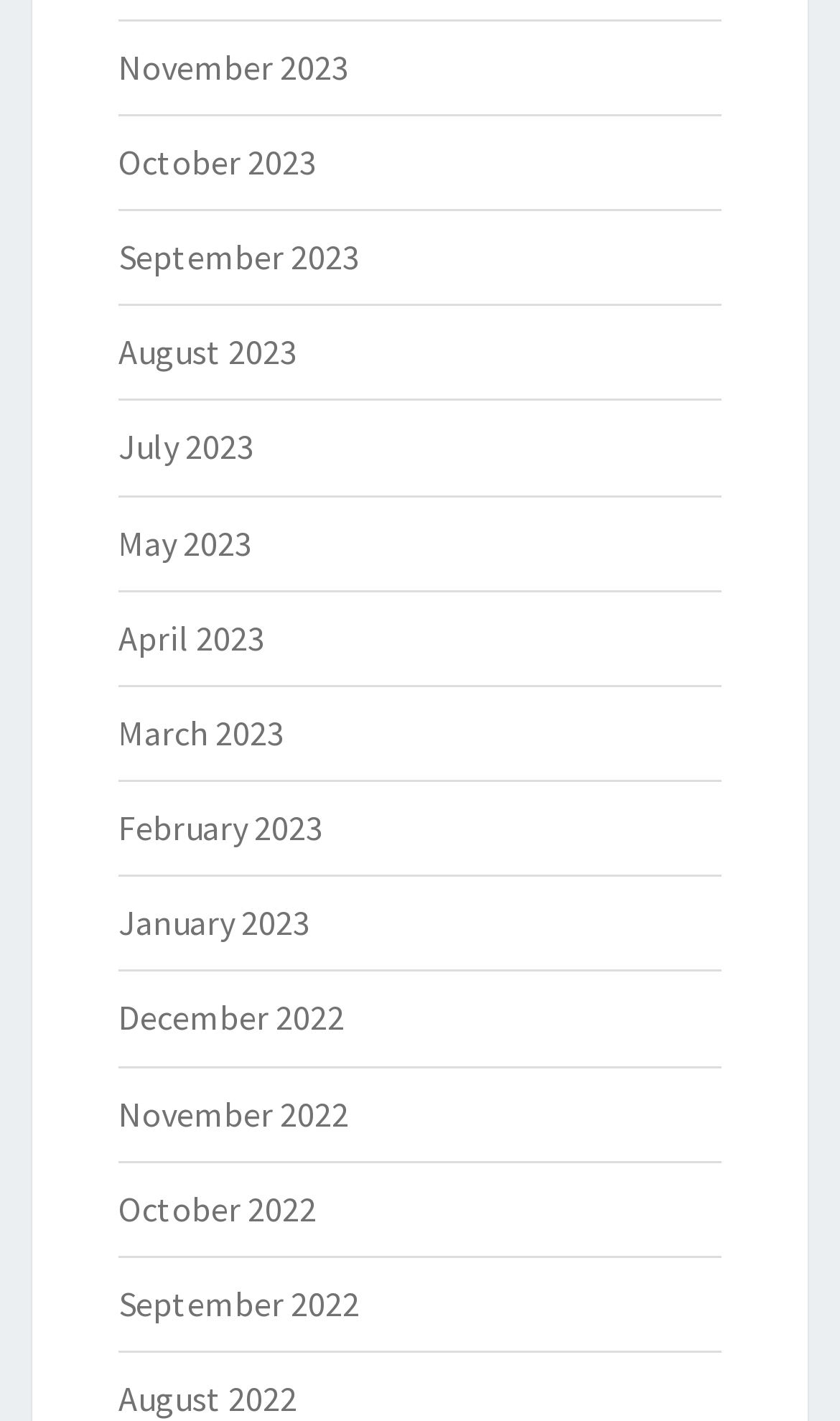Can you specify the bounding box coordinates for the region that should be clicked to fulfill this instruction: "View August 2022".

[0.141, 0.969, 0.354, 0.999]